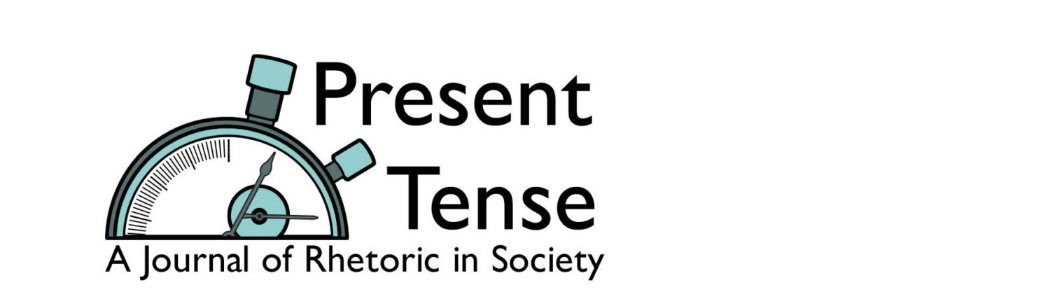Detail every aspect of the image in your caption.

The image features the logo of "Present Tense: A Journal of Rhetoric in Society," which creatively combines typography and graphic elements. The design showcases a circular gauge, reminiscent of a timer or measuring instrument, emphasizing the journal's focus on timely discussions and analysis in rhetoric. The word "Present" is prominently displayed in a bold font, signaling the journal's commitment to contemporary issues, while "Tense" is rendered in a stylish, contrasting typeface, reinforcing the urgency of its content. Below the title, the subtitle "A Journal of Rhetoric in Society" articulates the journal's academic focus. This visually engaging logo encapsulates the journal's mission to explore pressing rhetorical topics within societal contexts.